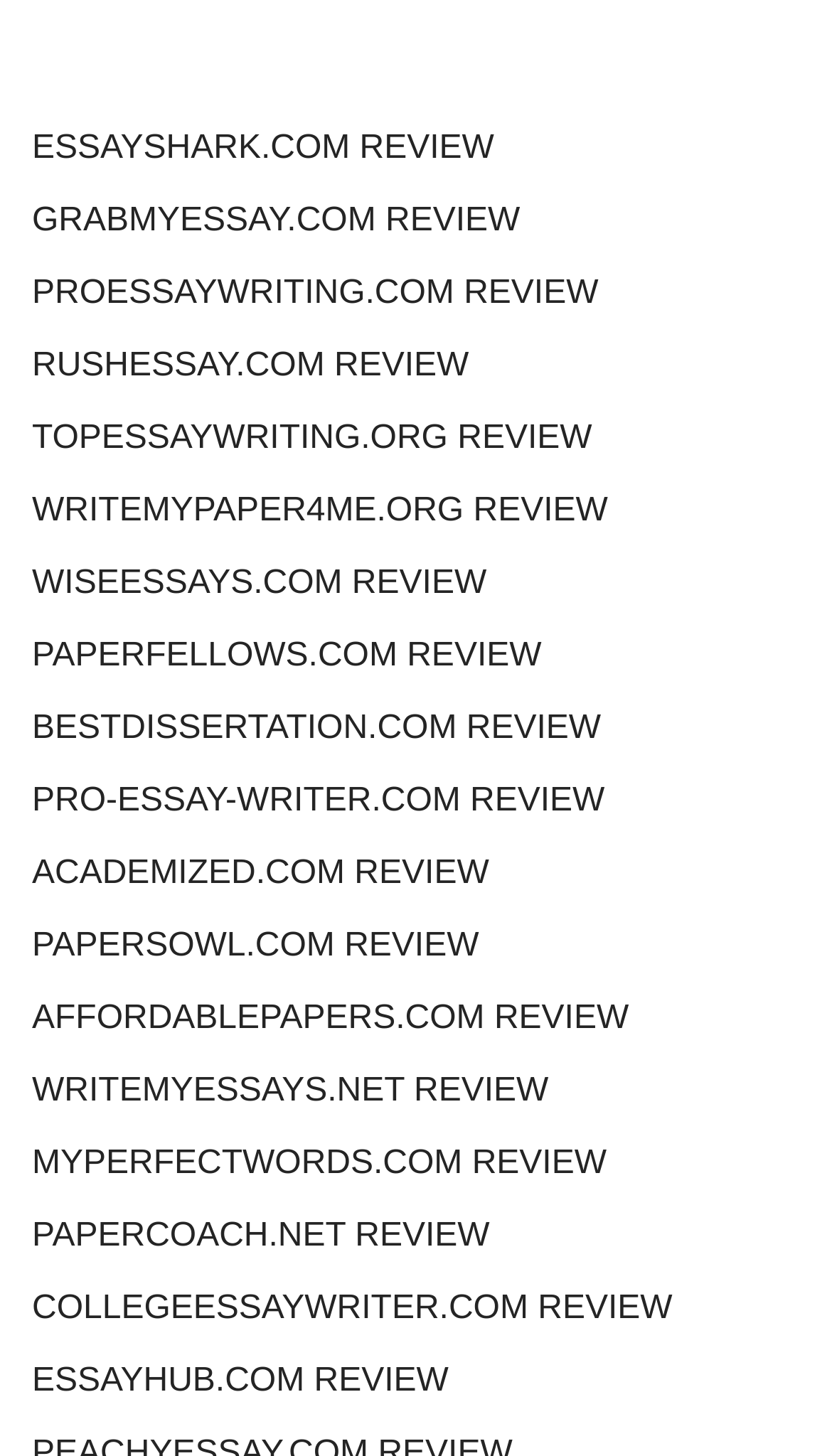Do all review links have the same width?
Please provide a single word or phrase as your answer based on the image.

Yes